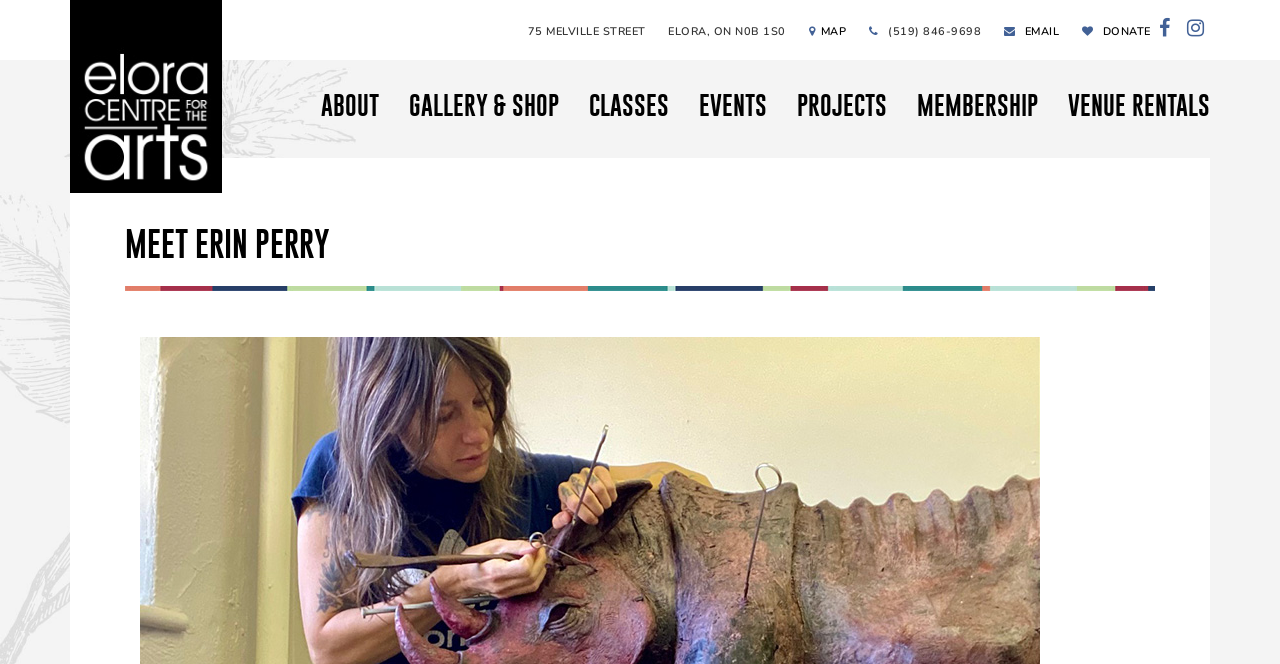How many links are in the top navigation menu?
Use the information from the image to give a detailed answer to the question.

I counted the number of links in the top navigation menu by looking at the elements with 'hasPopup: menu' property. There are 7 links: 'ABOUT', 'GALLERY & SHOP', 'CLASSES', 'EVENTS', 'PROJECTS', 'MEMBERSHIP', and 'VENUE RENTALS'.